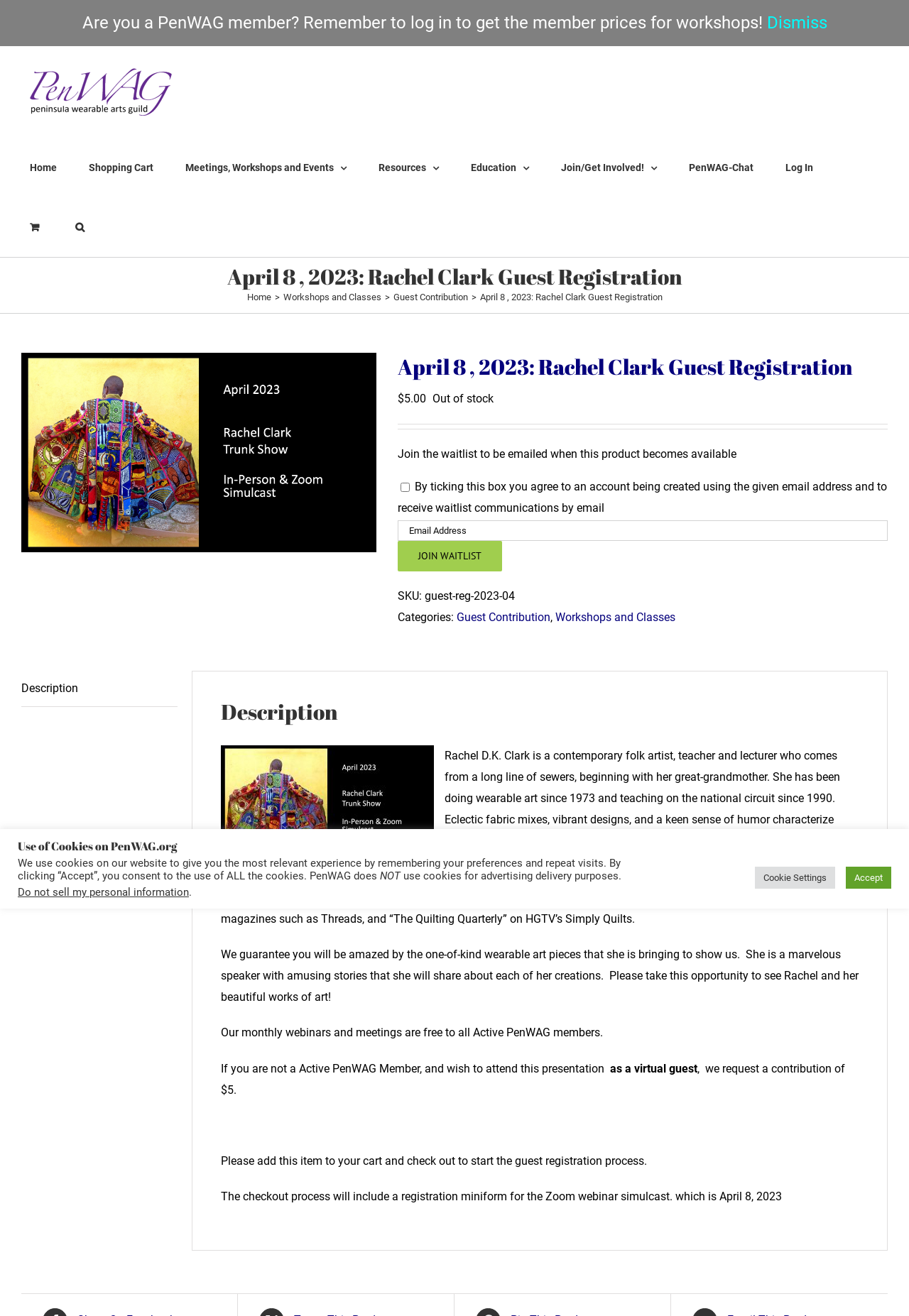Using the description: "Workshops and Classes", identify the bounding box of the corresponding UI element in the screenshot.

[0.311, 0.222, 0.419, 0.23]